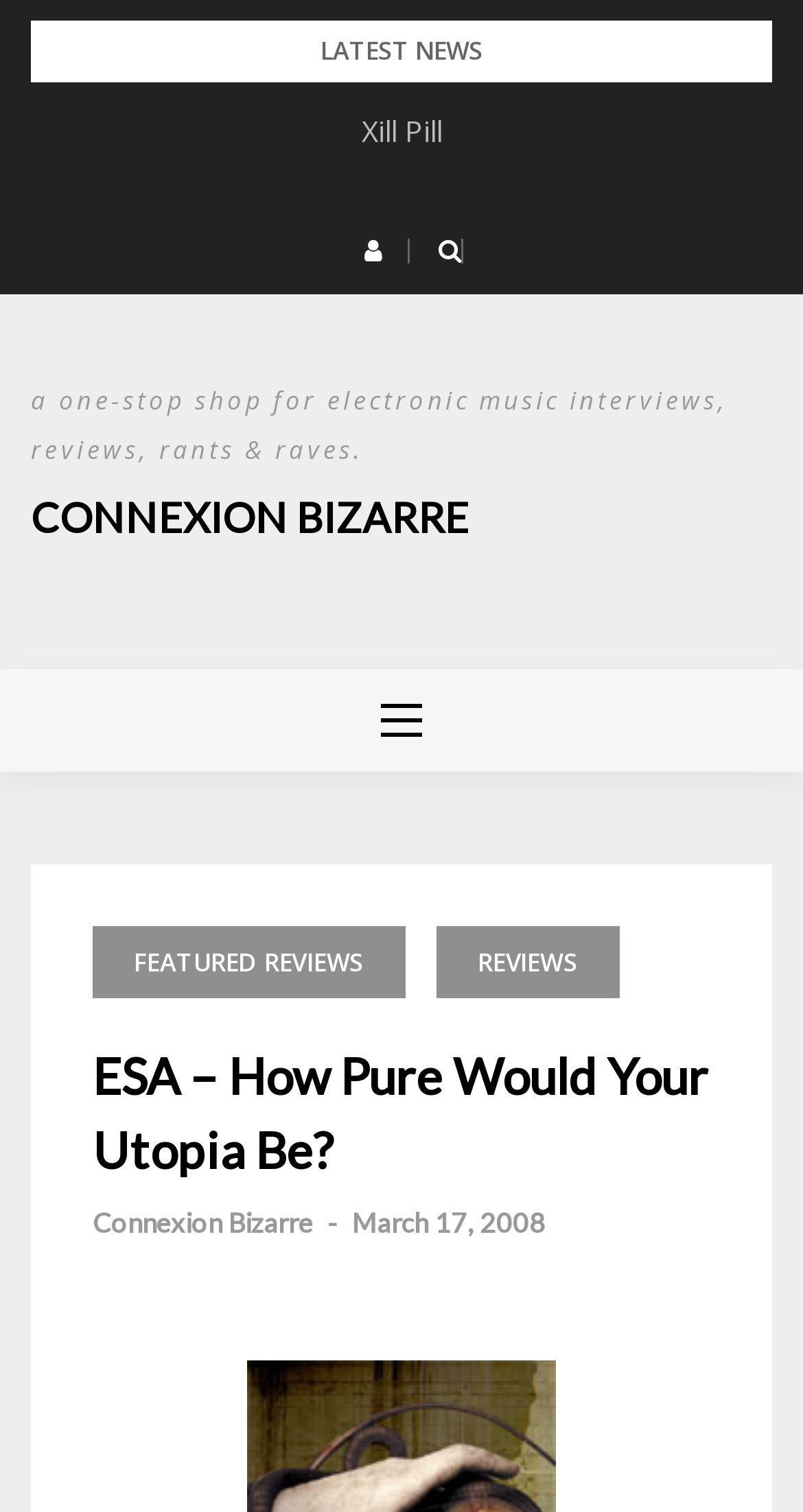Provide the bounding box coordinates in the format (top-left x, top-left y, bottom-right x, bottom-right y). All values are floating point numbers between 0 and 1. Determine the bounding box coordinate of the UI element described as: March 17, 2008November 24, 2010

[0.438, 0.798, 0.679, 0.819]